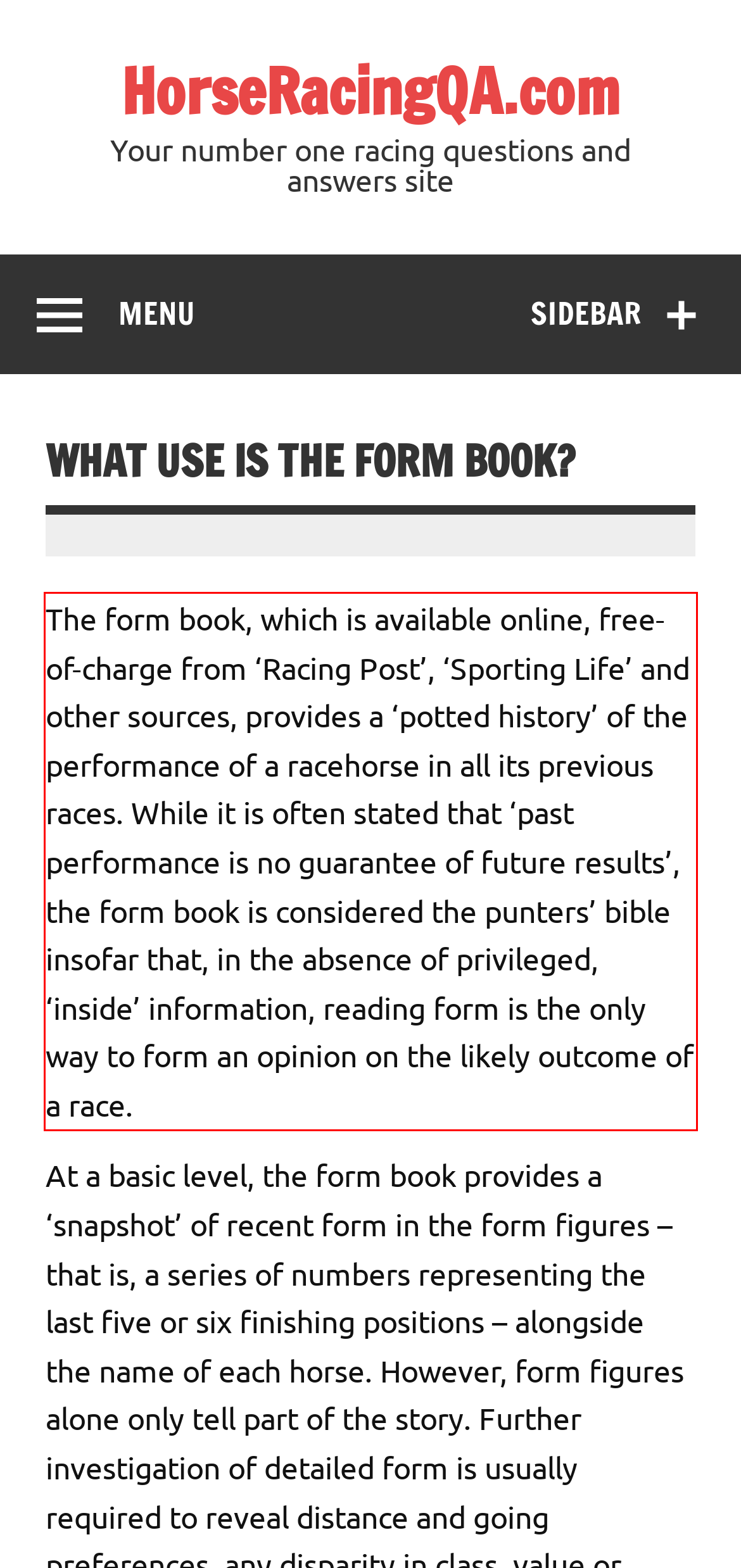Analyze the screenshot of the webpage and extract the text from the UI element that is inside the red bounding box.

The form book, which is available online, free-of-charge from ‘Racing Post’, ‘Sporting Life’ and other sources, provides a ‘potted history’ of the performance of a racehorse in all its previous races. While it is often stated that ‘past performance is no guarantee of future results’, the form book is considered the punters’ bible insofar that, in the absence of privileged, ‘inside’ information, reading form is the only way to form an opinion on the likely outcome of a race.